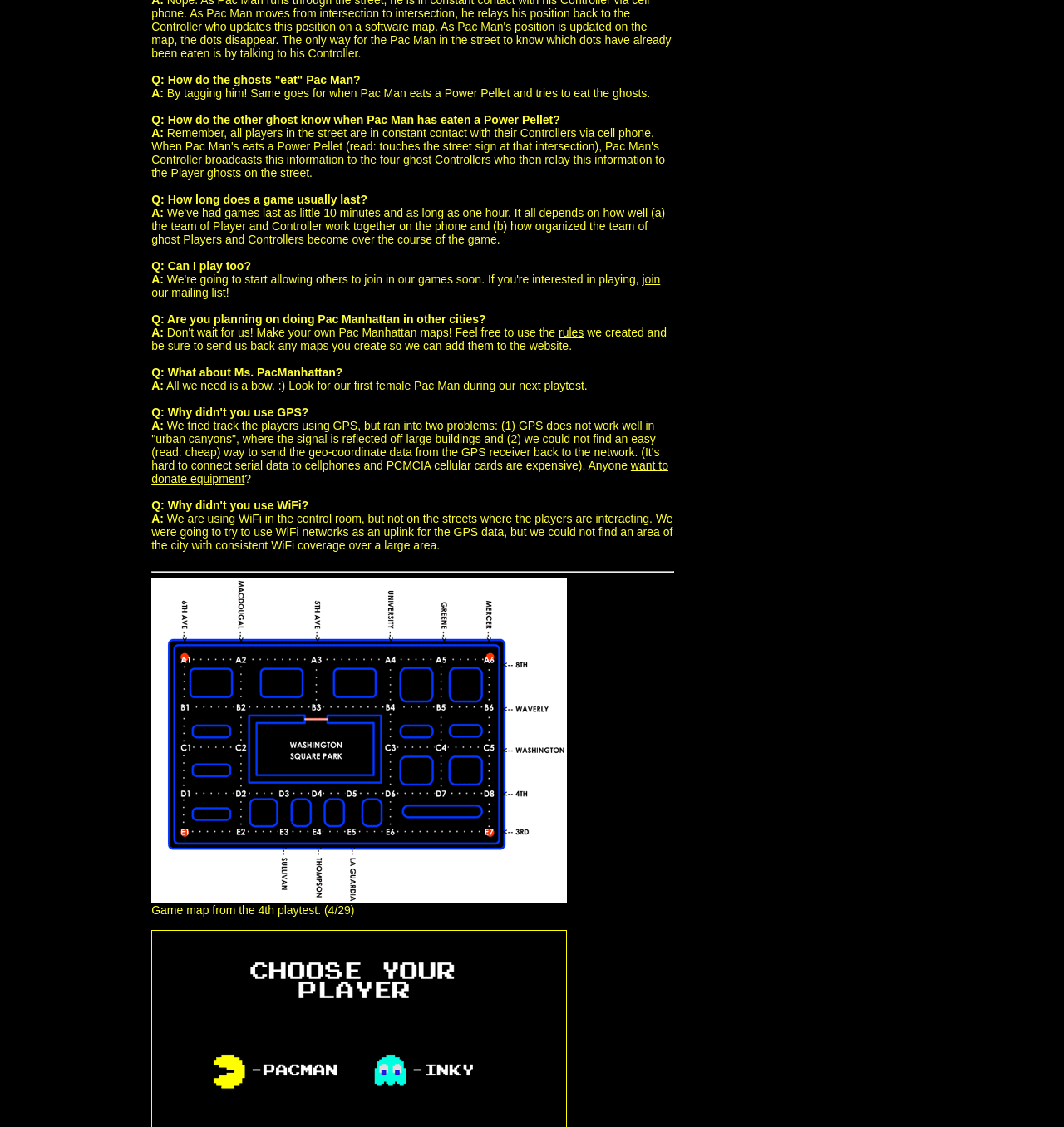Given the following UI element description: "want to donate equipment", find the bounding box coordinates in the webpage screenshot.

[0.142, 0.407, 0.628, 0.431]